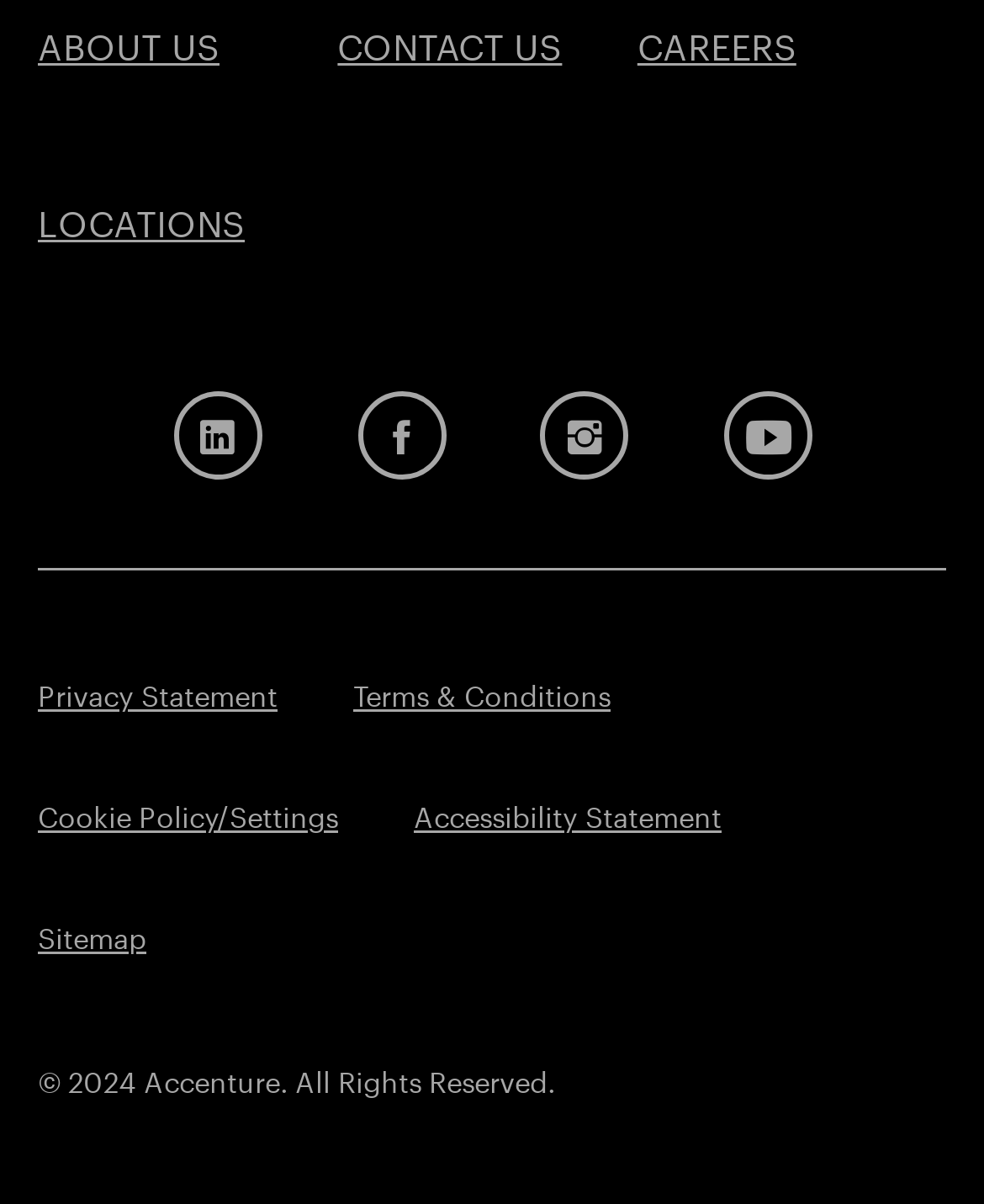Identify the bounding box coordinates of the clickable section necessary to follow the following instruction: "go to about us page". The coordinates should be presented as four float numbers from 0 to 1, i.e., [left, top, right, bottom].

[0.038, 0.013, 0.223, 0.059]